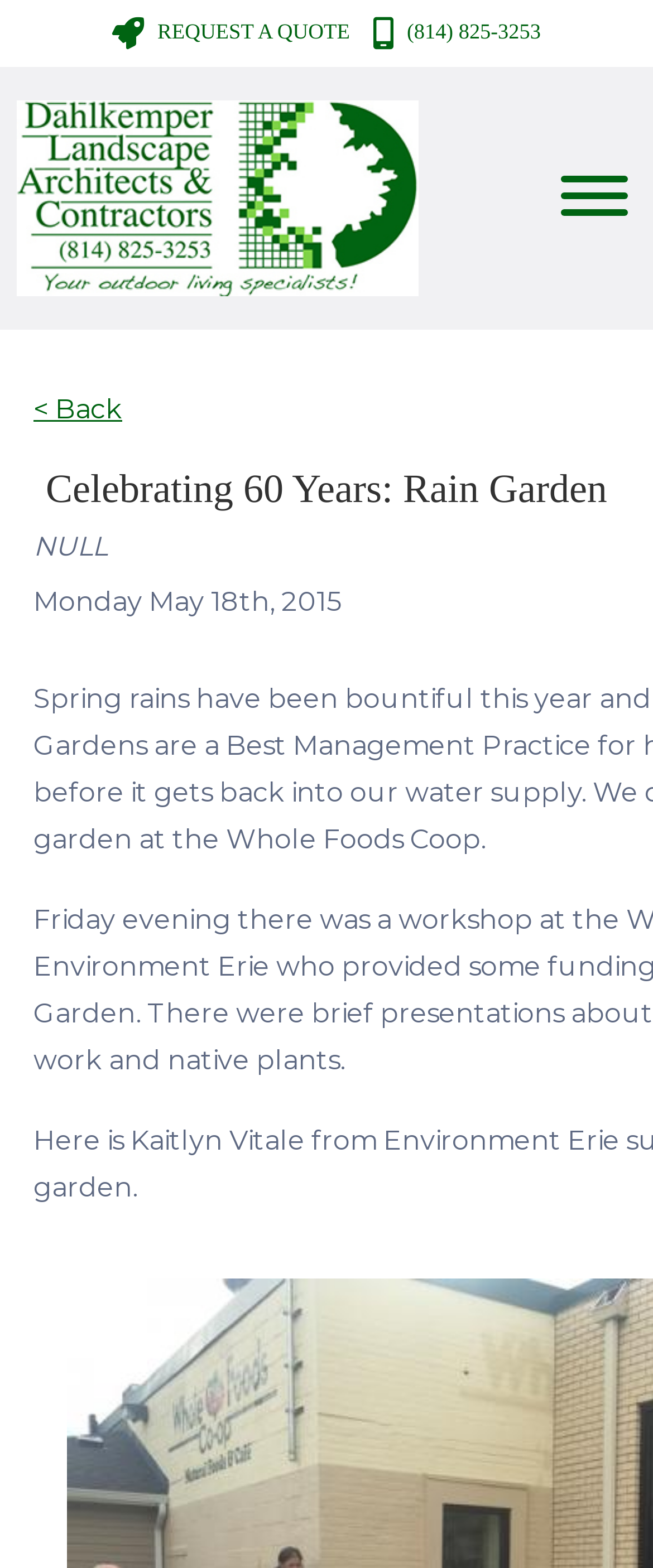What is the purpose of the website?
Refer to the image and offer an in-depth and detailed answer to the question.

I inferred the purpose of the website by looking at the company name and the content of the webpage, which suggests that the website is related to landscape architecture and contracting services.